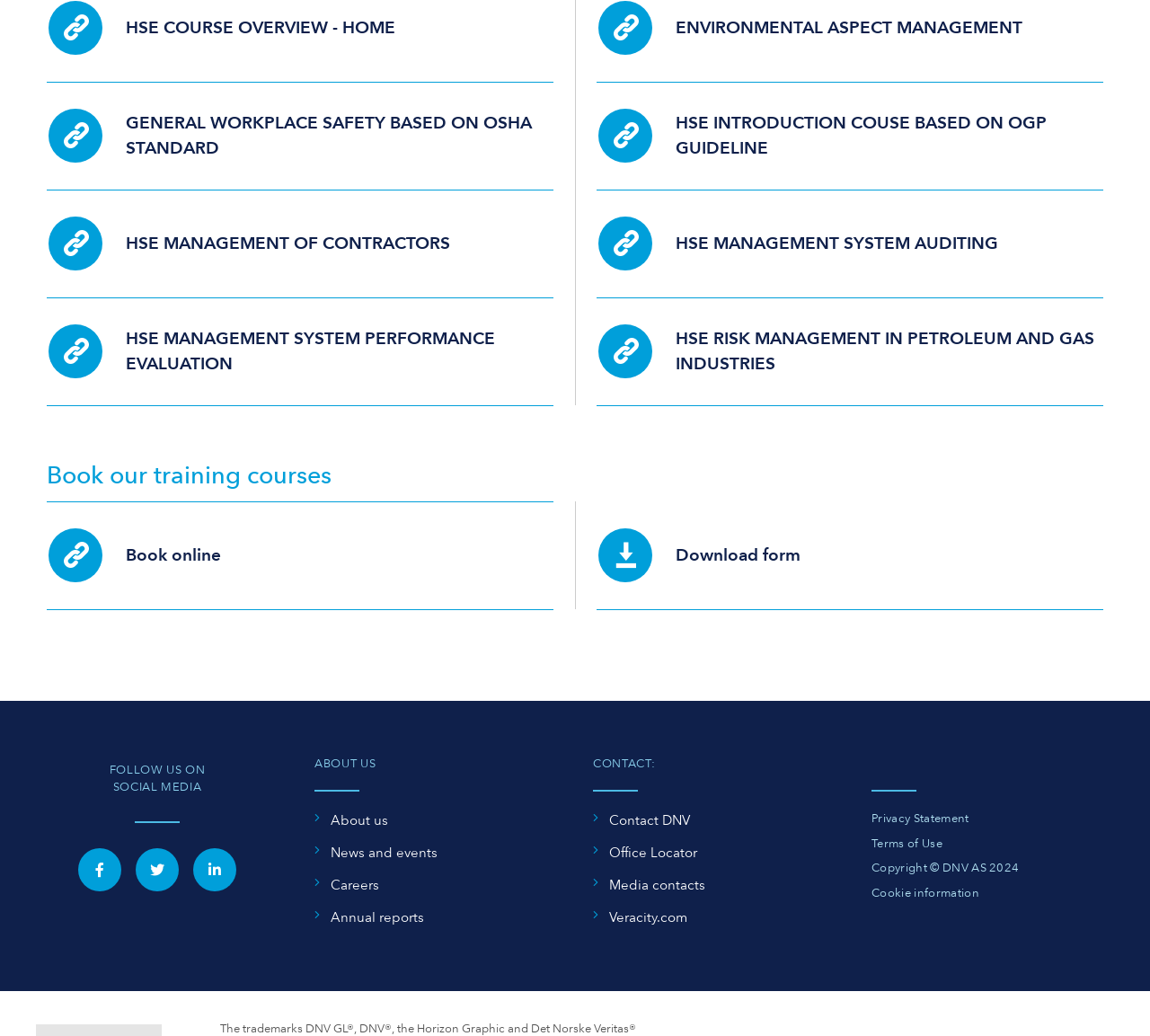Identify the bounding box coordinates for the UI element that matches this description: "Copyright © DNV AS 2024".

[0.758, 0.829, 0.886, 0.846]